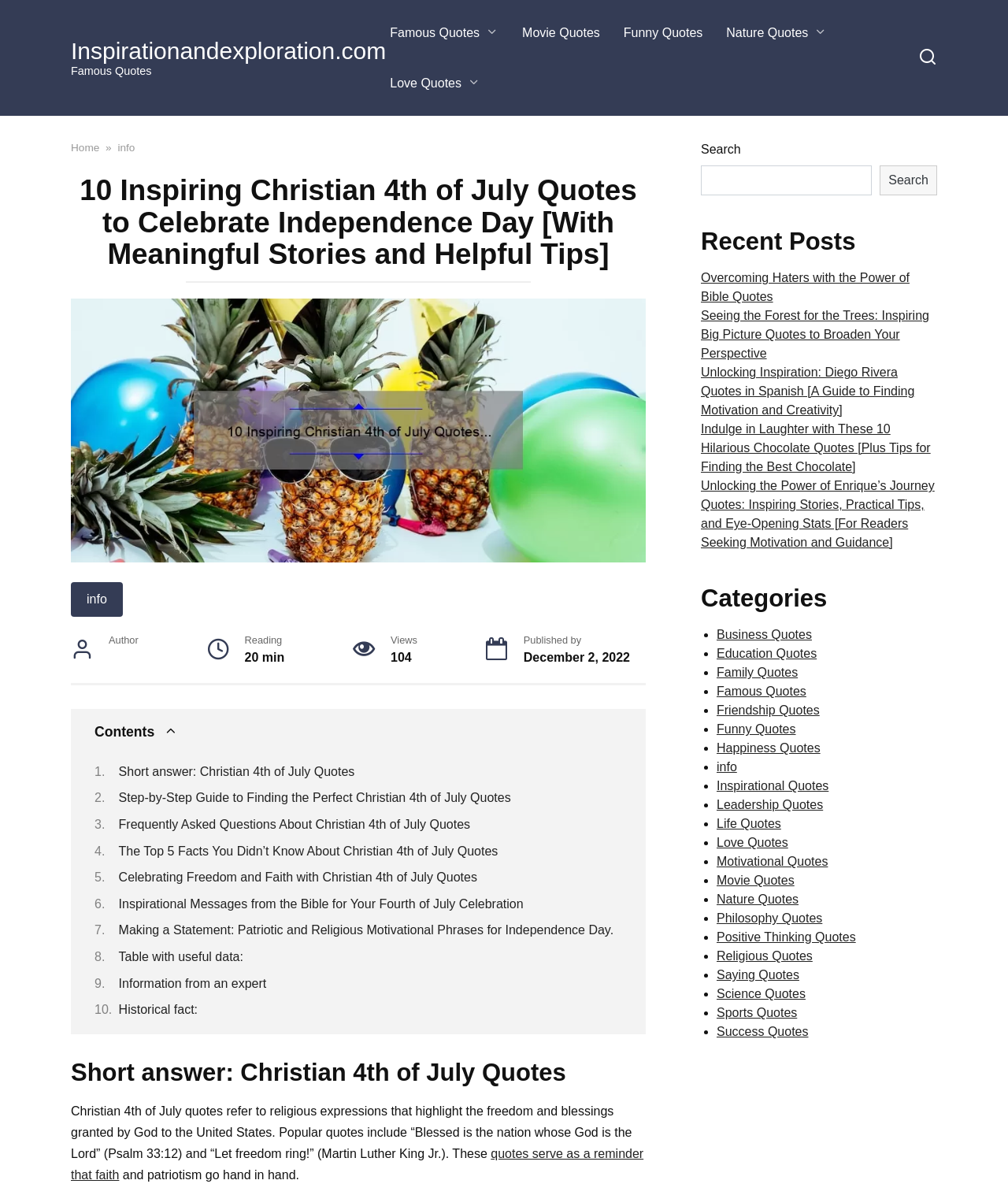What is the date of publication of the article?
Please provide a comprehensive answer based on the details in the screenshot.

The webpage provides the date of publication of the article, which is December 2, 2022, as indicated by the 'Published by' label and the corresponding date.